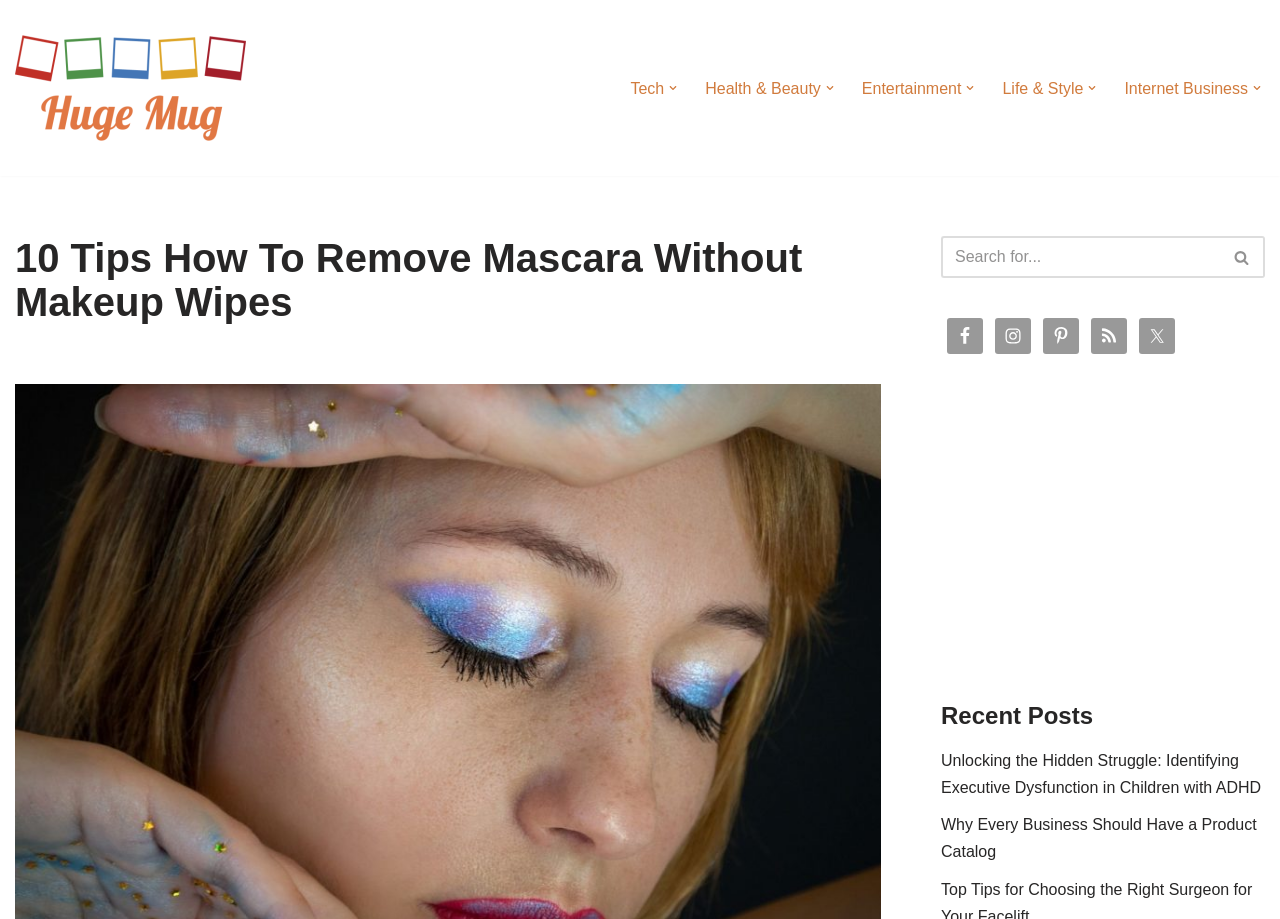Identify the bounding box coordinates for the element you need to click to achieve the following task: "Search for something". Provide the bounding box coordinates as four float numbers between 0 and 1, in the form [left, top, right, bottom].

[0.735, 0.257, 0.953, 0.303]